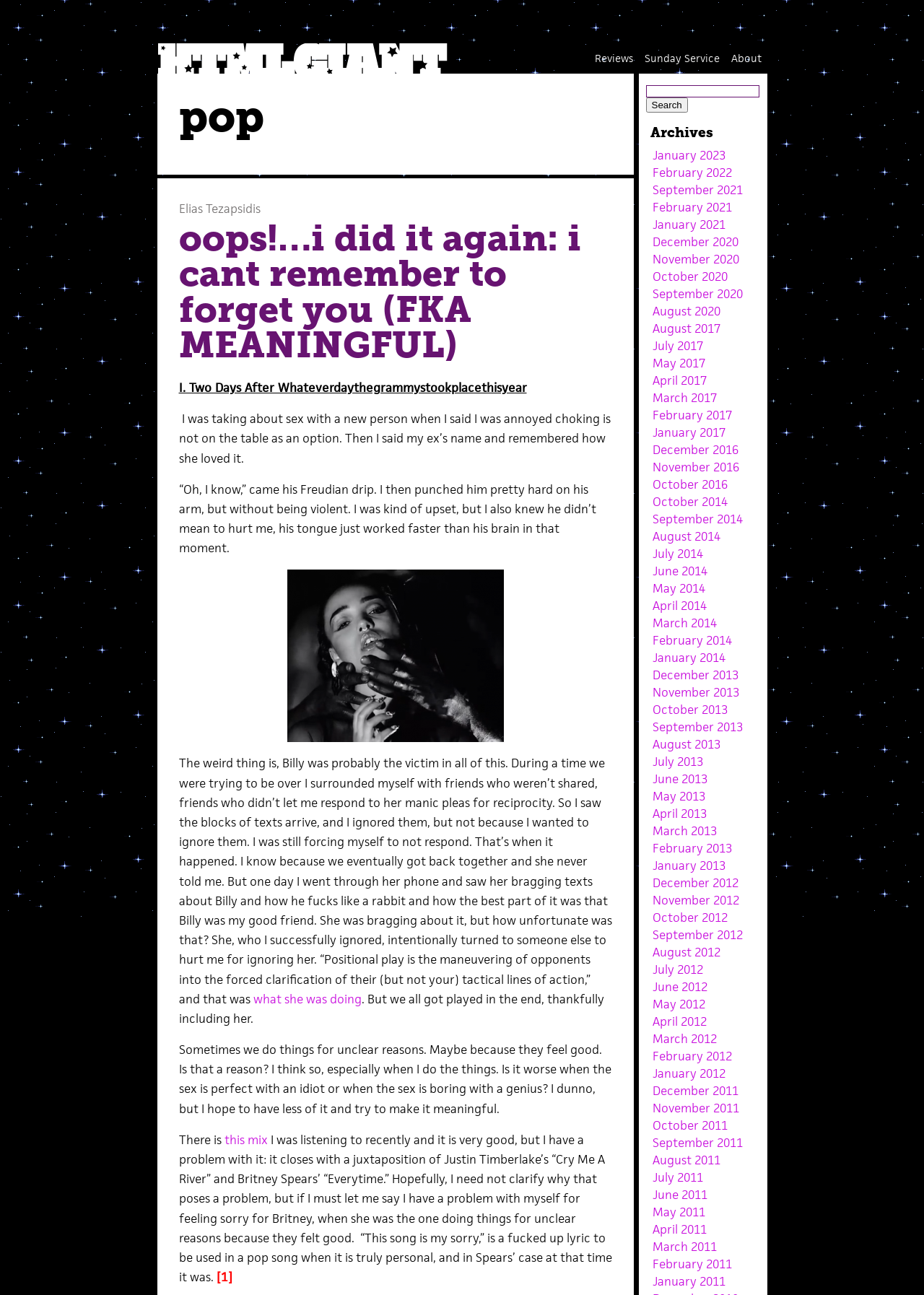Please locate the bounding box coordinates for the element that should be clicked to achieve the following instruction: "read 'oops!…i did it again: i cant remember to forget you (FKA MEANINGFUL)'". Ensure the coordinates are given as four float numbers between 0 and 1, i.e., [left, top, right, bottom].

[0.193, 0.167, 0.629, 0.283]